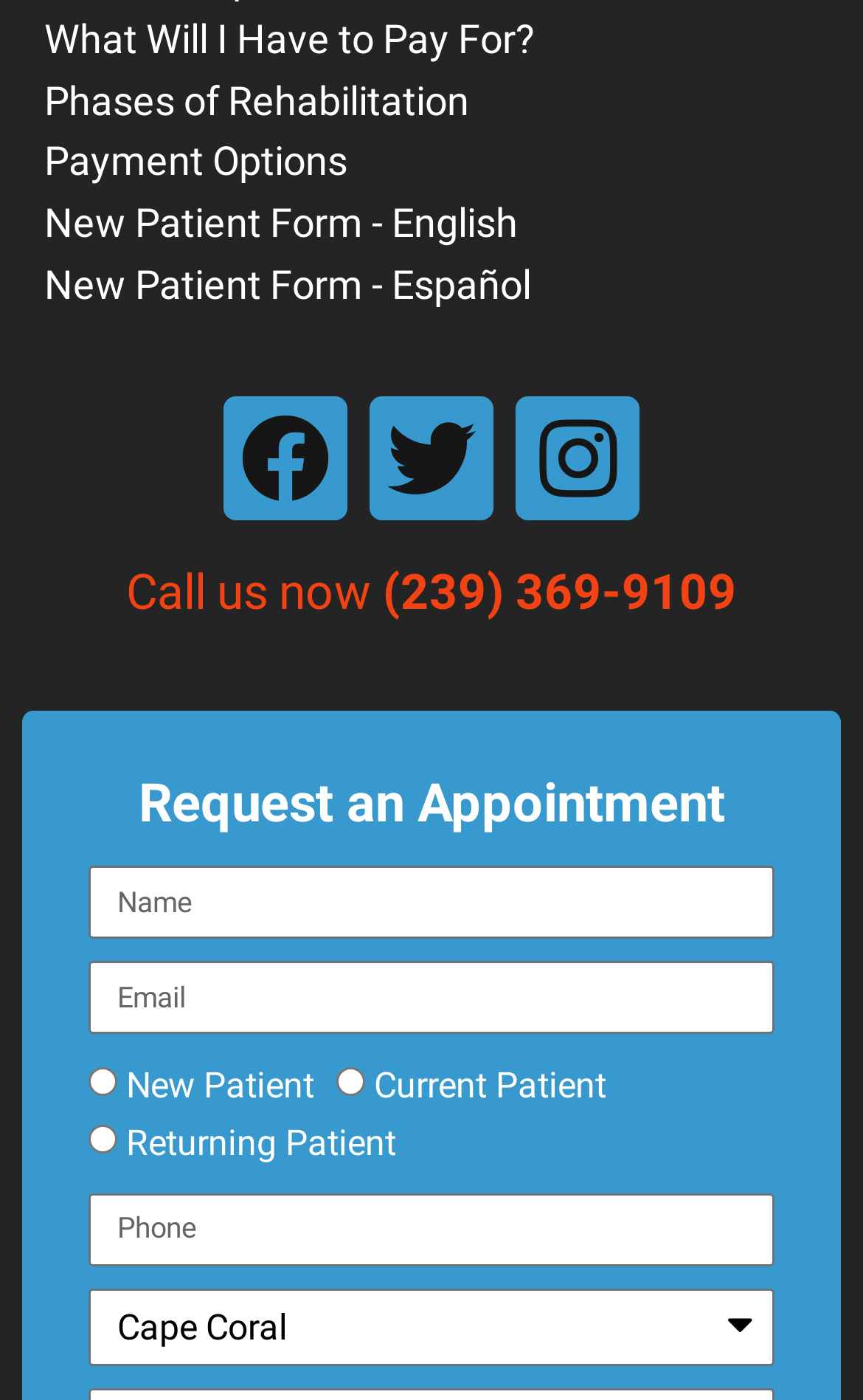What is the phone number to call for an appointment?
Please look at the screenshot and answer in one word or a short phrase.

(239) 369-9109